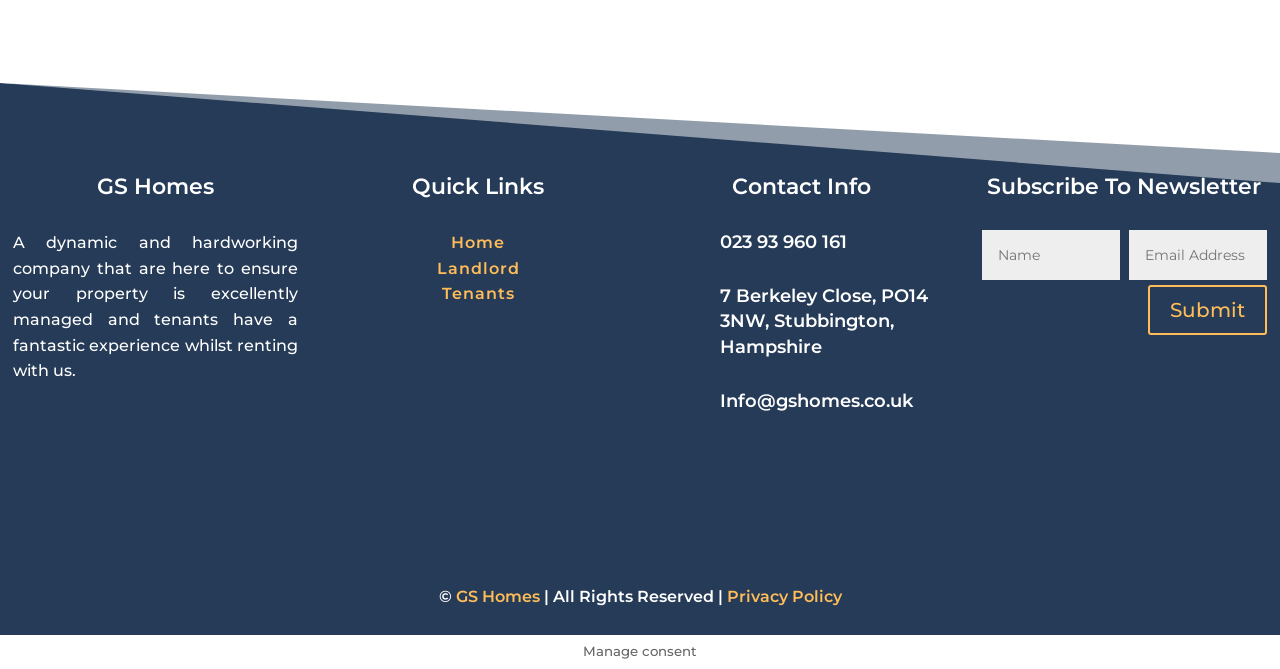Provide the bounding box coordinates of the section that needs to be clicked to accomplish the following instruction: "Click the 'Home' link."

[0.353, 0.349, 0.395, 0.377]